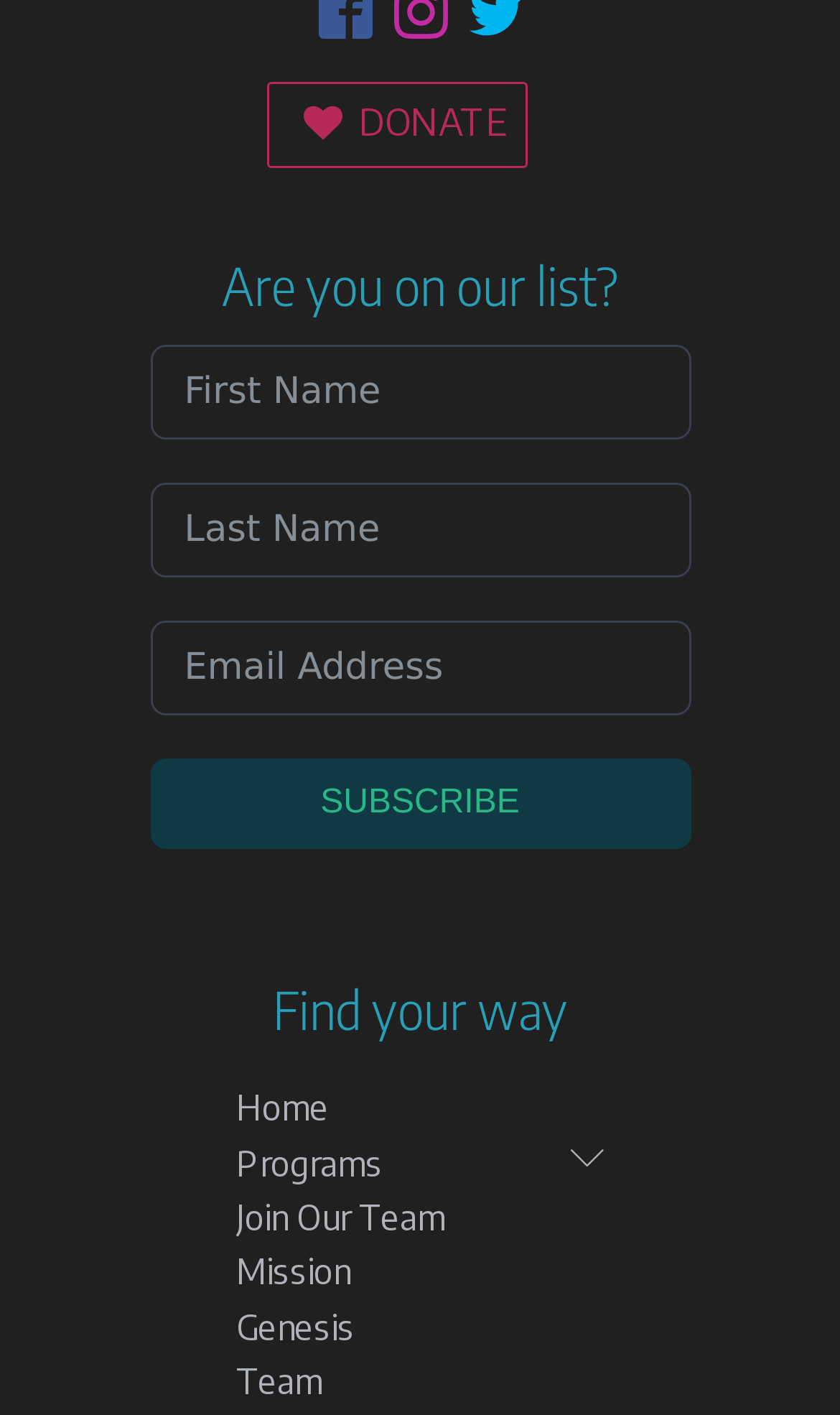What is the purpose of the 'SUBSCRIBE' button?
Please use the image to provide an in-depth answer to the question.

I analyzed the context of the 'SUBSCRIBE' button, which is part of the 'Footer Subscribe' group, and concluded that its purpose is to allow users to subscribe to something, likely a newsletter or updates.